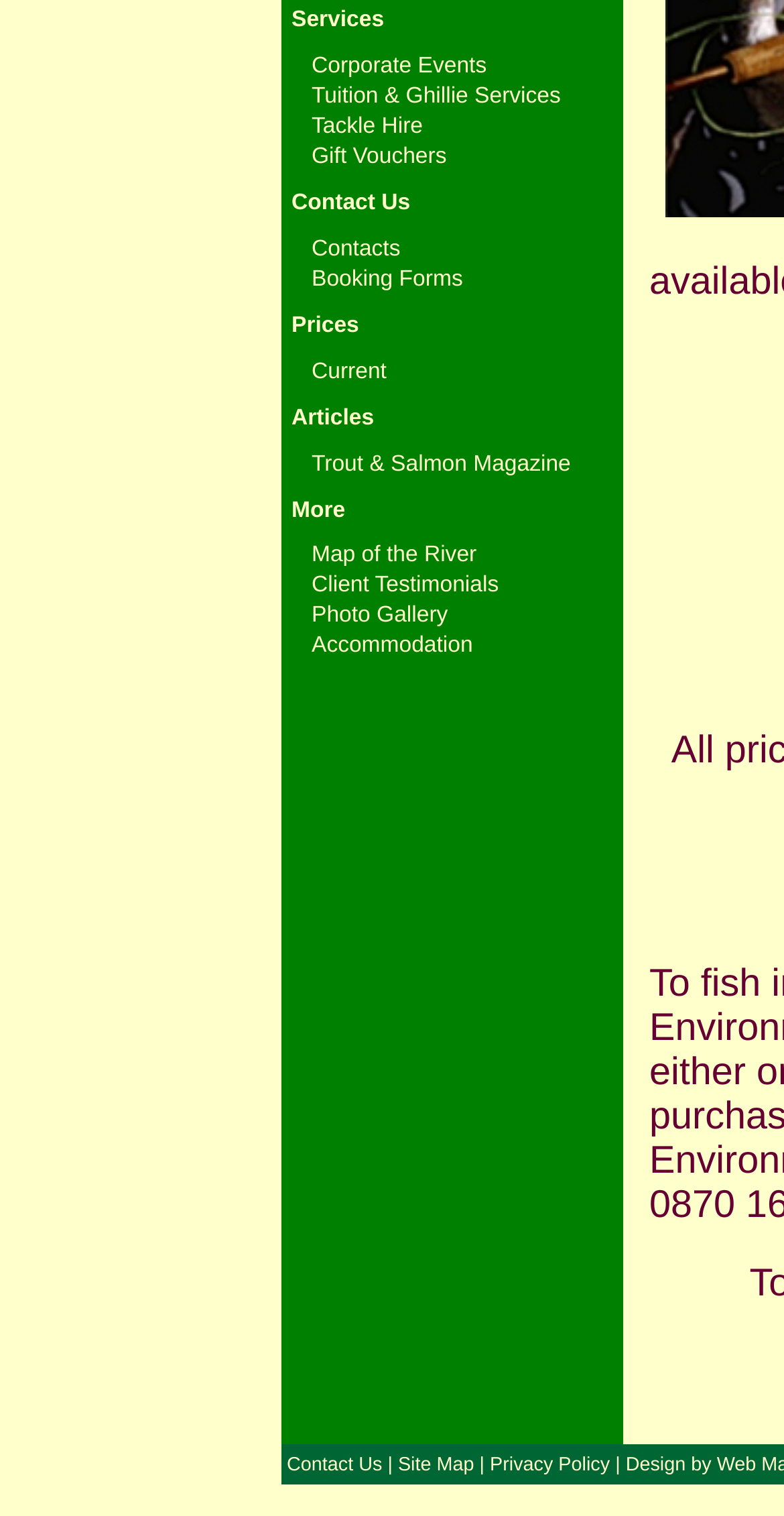Predict the bounding box for the UI component with the following description: "Current".

[0.359, 0.236, 0.795, 0.256]